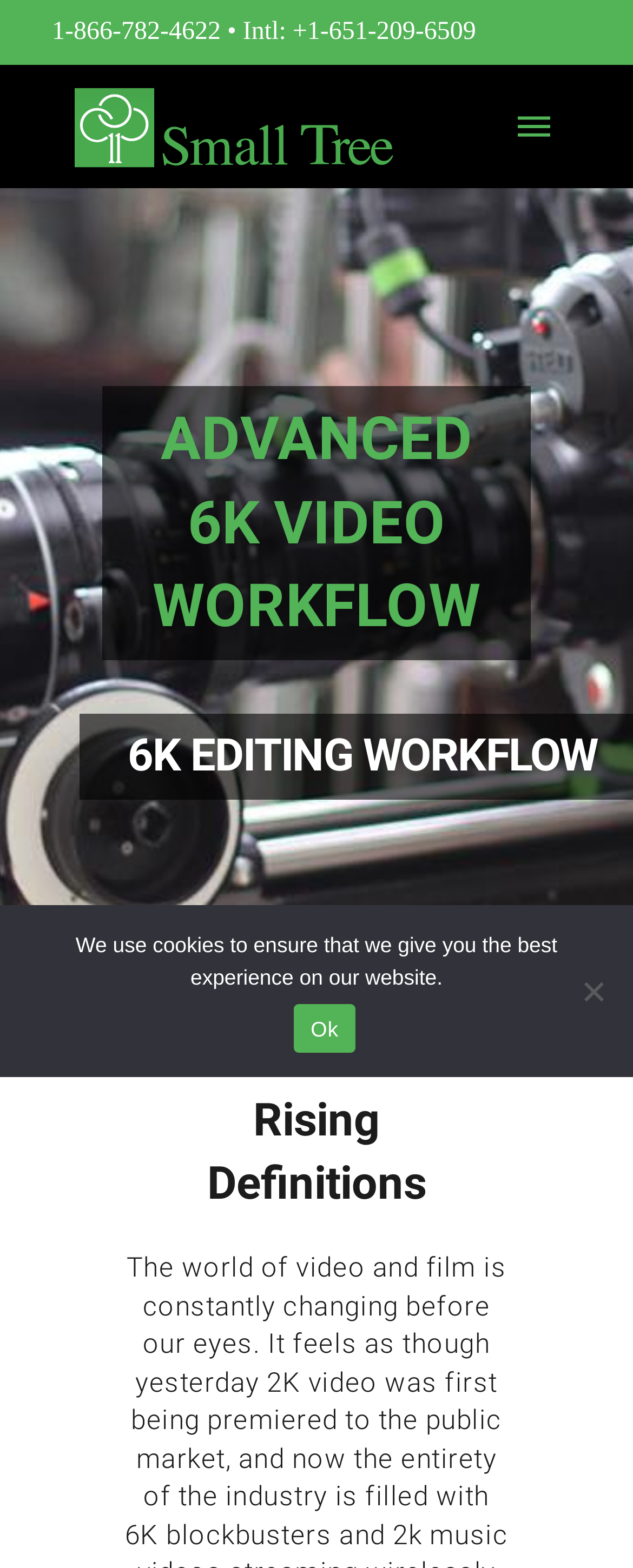What is the phone number for international calls?
Refer to the image and provide a concise answer in one word or phrase.

+1-651-209-6509